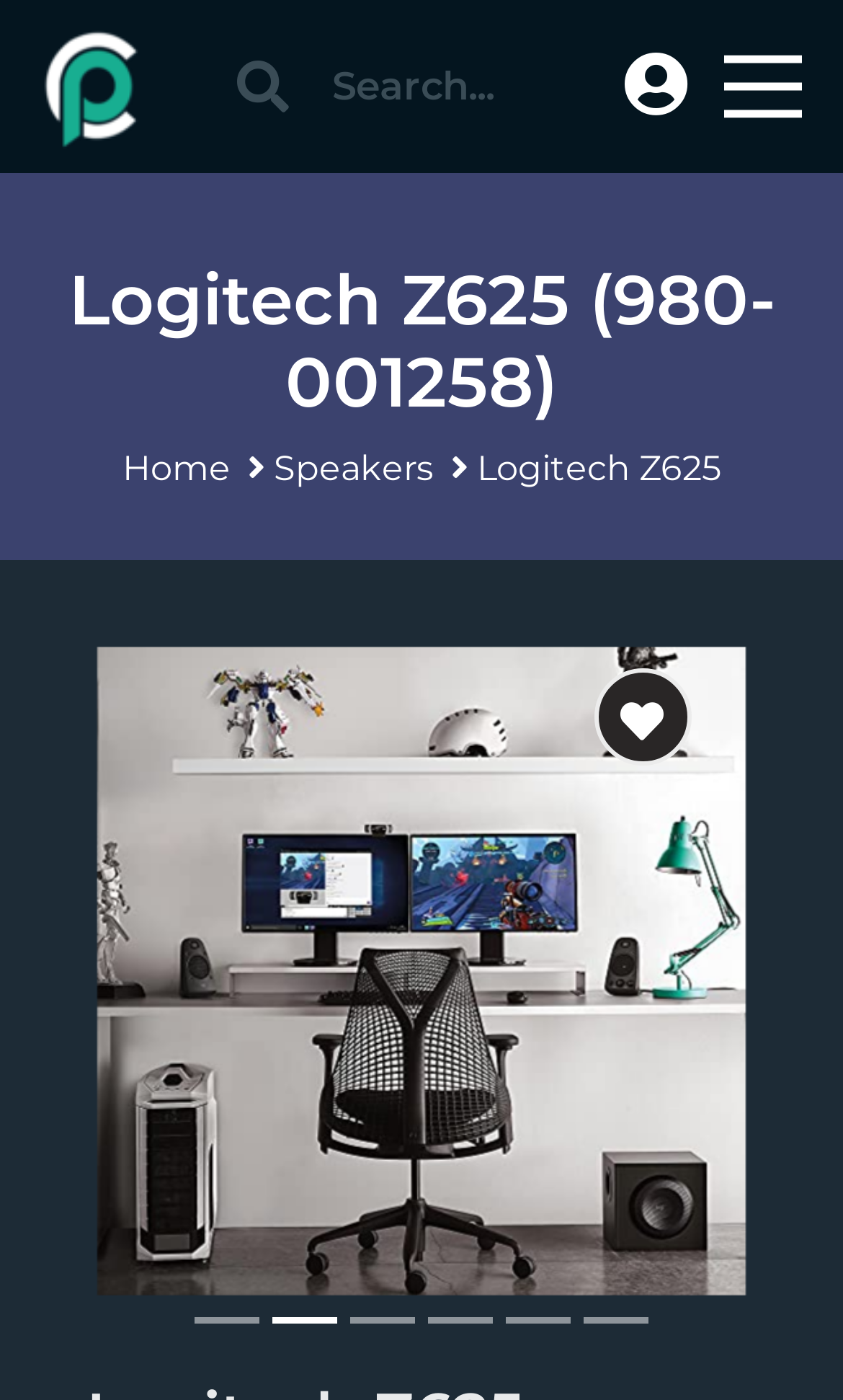Please identify the webpage's heading and generate its text content.

Logitech Z625 Powerful THX Certified 2.1 Speaker System with Optical Input